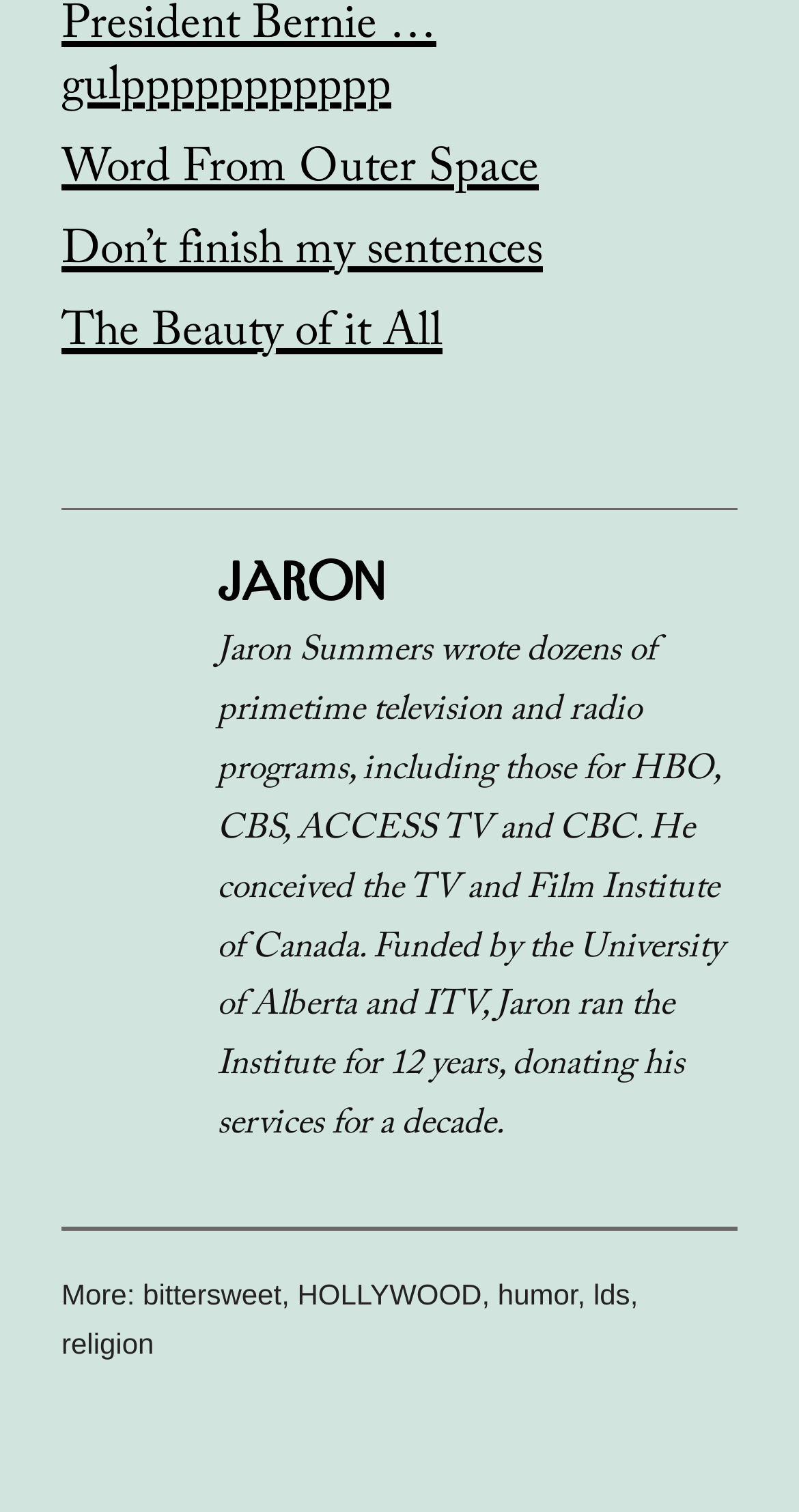What is the name of the person in the picture? Using the information from the screenshot, answer with a single word or phrase.

Jaron